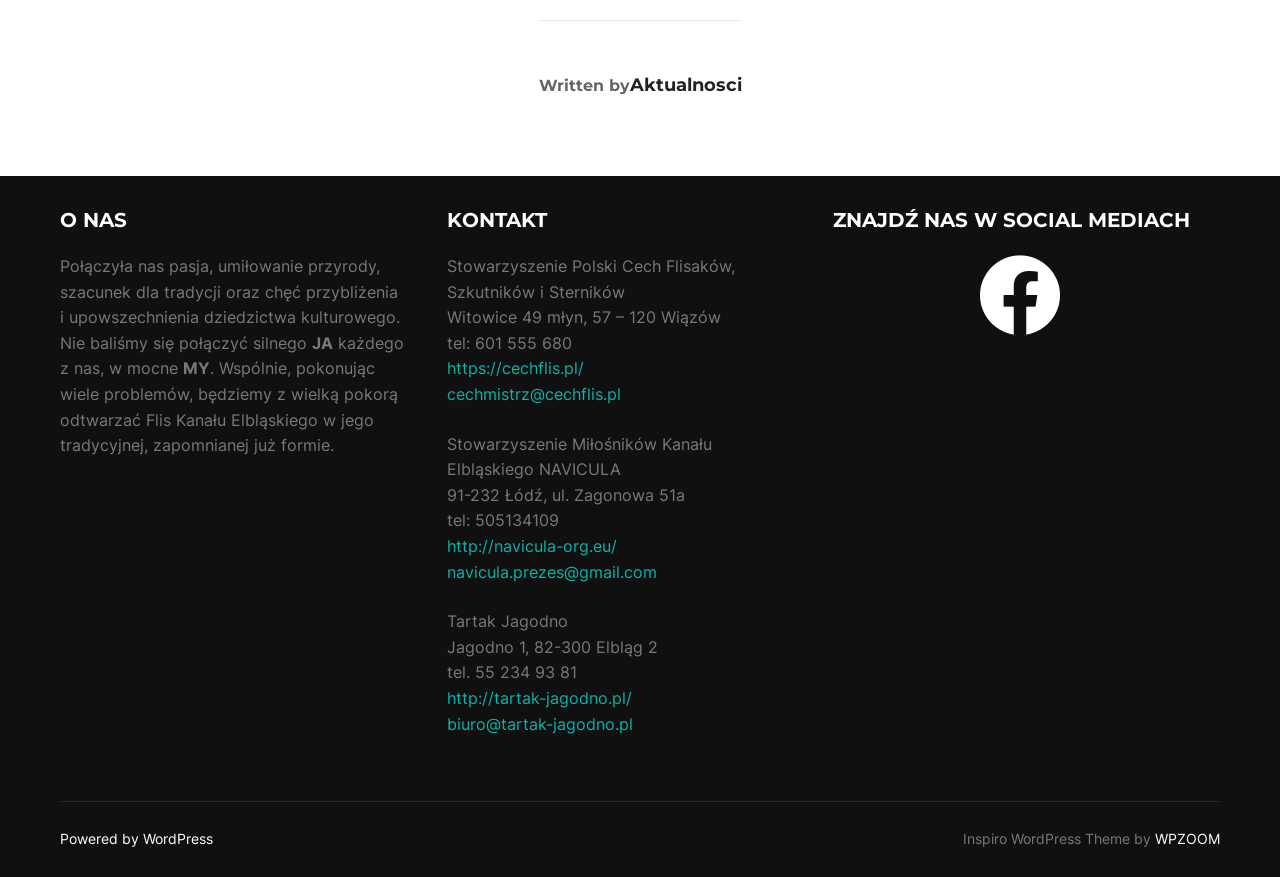Find and provide the bounding box coordinates for the UI element described with: "cechmistrz@cechflis.pl".

[0.349, 0.438, 0.485, 0.461]